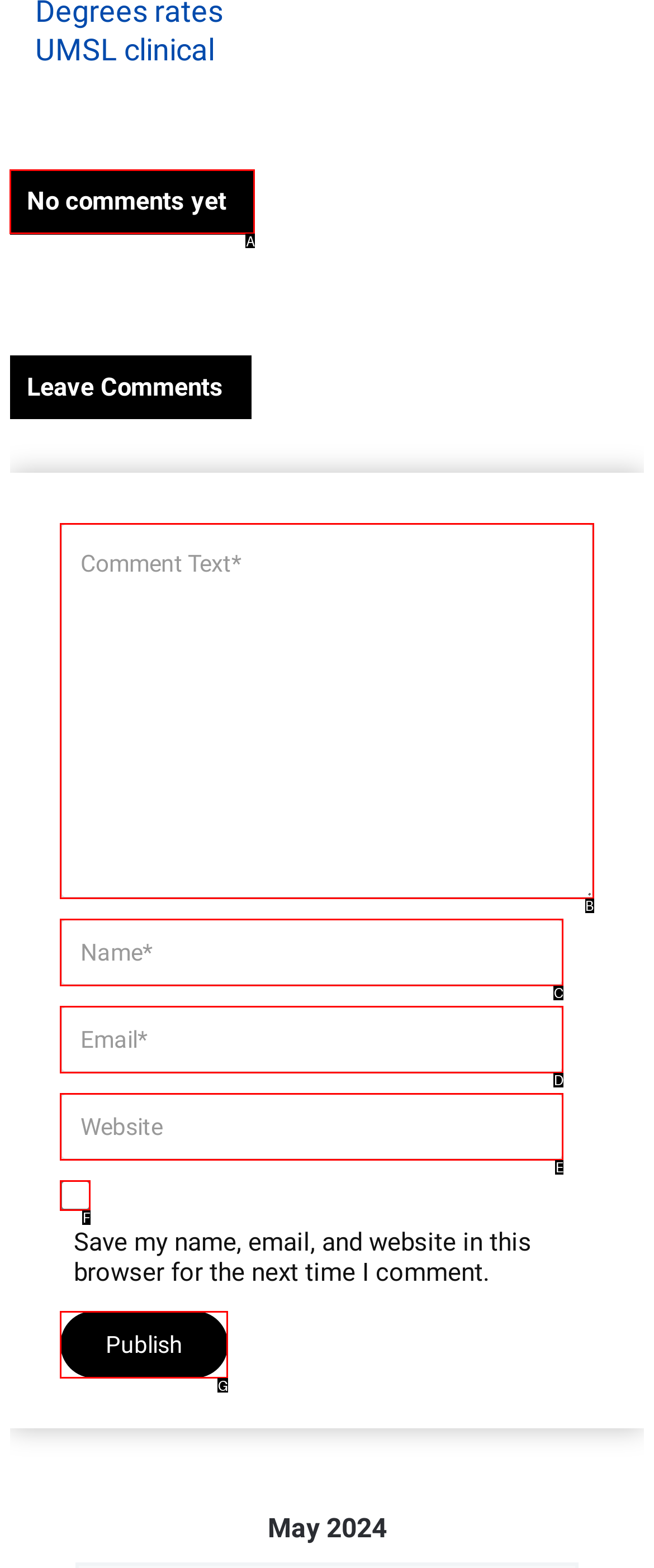Match the HTML element to the description: No comments yet. Answer with the letter of the correct option from the provided choices.

A